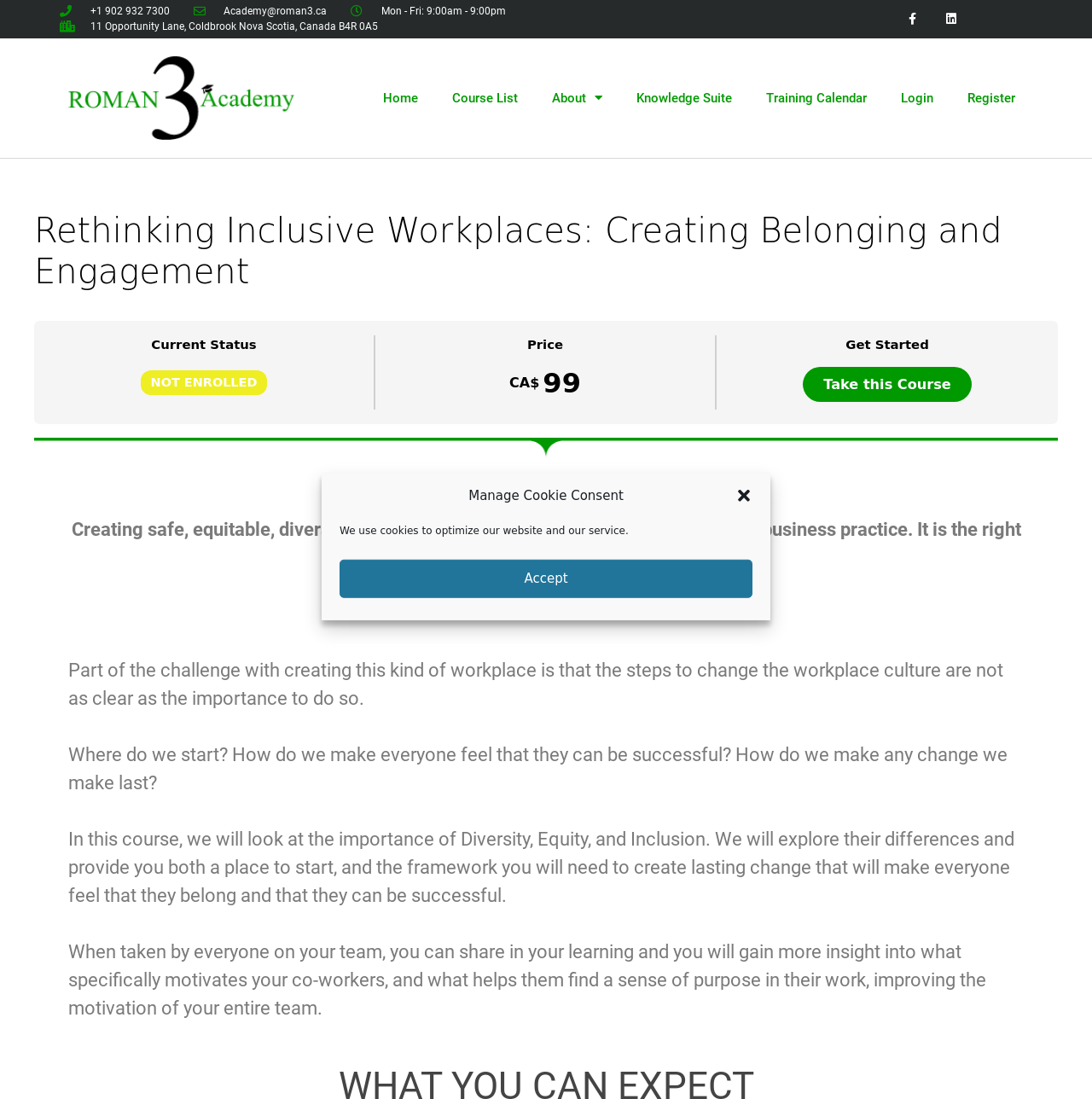Determine the bounding box coordinates for the clickable element required to fulfill the instruction: "View the course list". Provide the coordinates as four float numbers between 0 and 1, i.e., [left, top, right, bottom].

[0.398, 0.035, 0.49, 0.143]